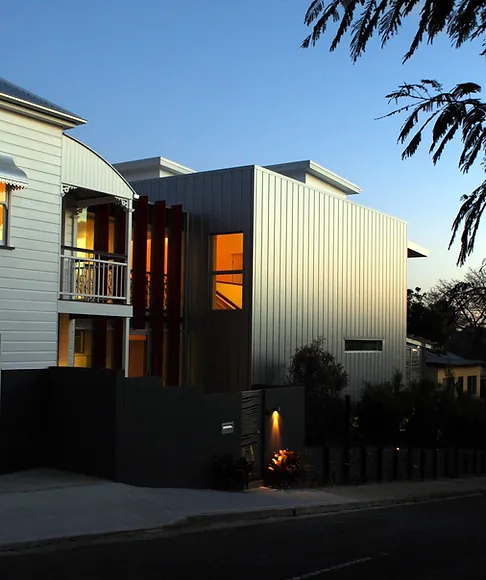Explain the image thoroughly, highlighting all key elements.

The image showcases a stunning renovation project named the Gray Road House, located in Hill End. It features a charming workers' cottage on the left with traditional architectural elements, complemented by a striking ultramodern cube structure on the right. This cube is characterized by sleek metal cladding, large windows that emit warm light, and a distinctive design that connects to the cottage via a bridge. The scene is bathed in a soft evening glow, highlighting the juxtaposition of modern and classic design. Lush greenery surrounds the residence, adding a touch of nature to the urban landscape. This project reflects the innovative approach of Ben Thomas Architects, who expertly blend traditional and contemporary styles to create visually compelling homes.